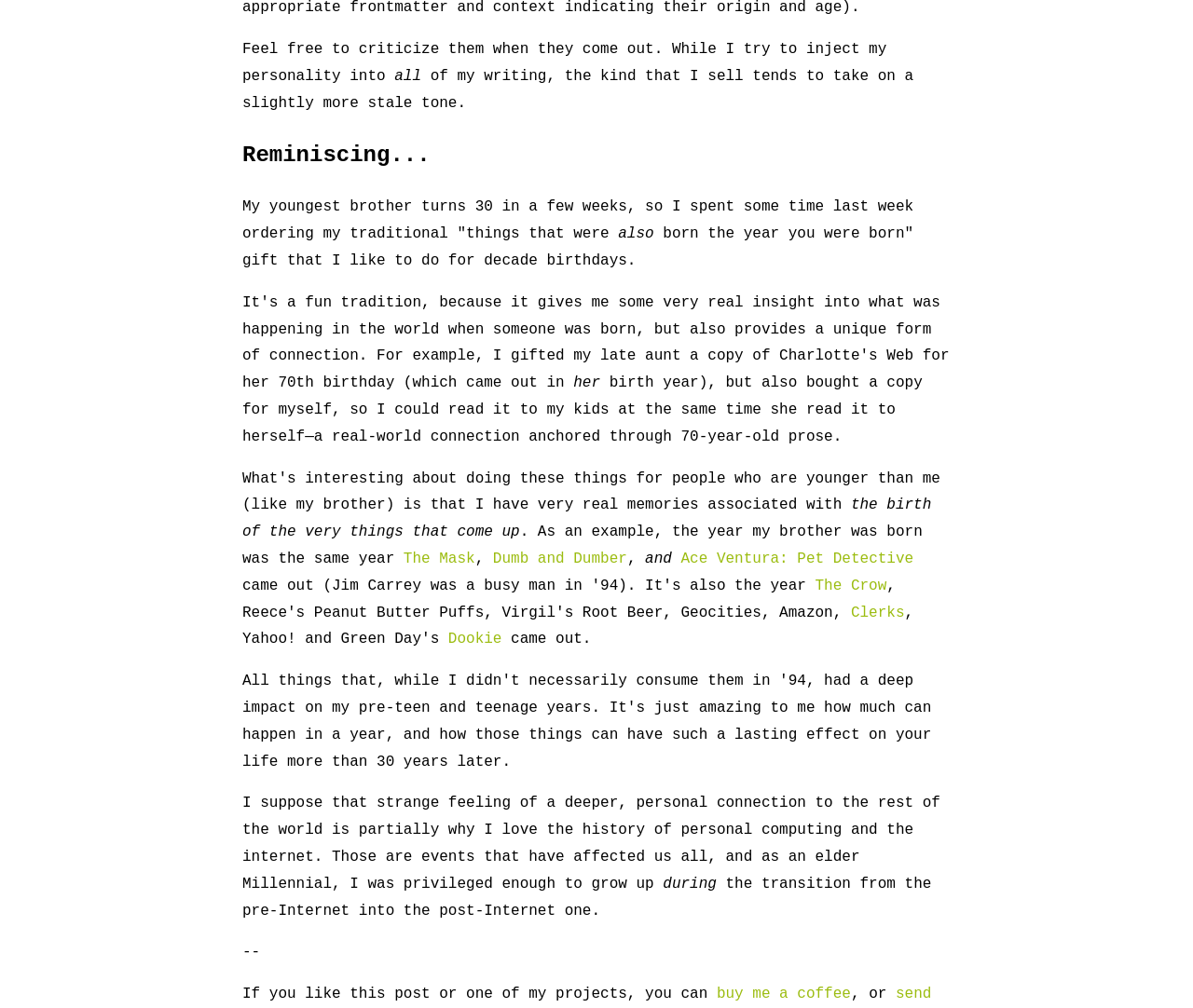Calculate the bounding box coordinates of the UI element given the description: "Ace Ventura: Pet Detective".

[0.572, 0.545, 0.768, 0.563]